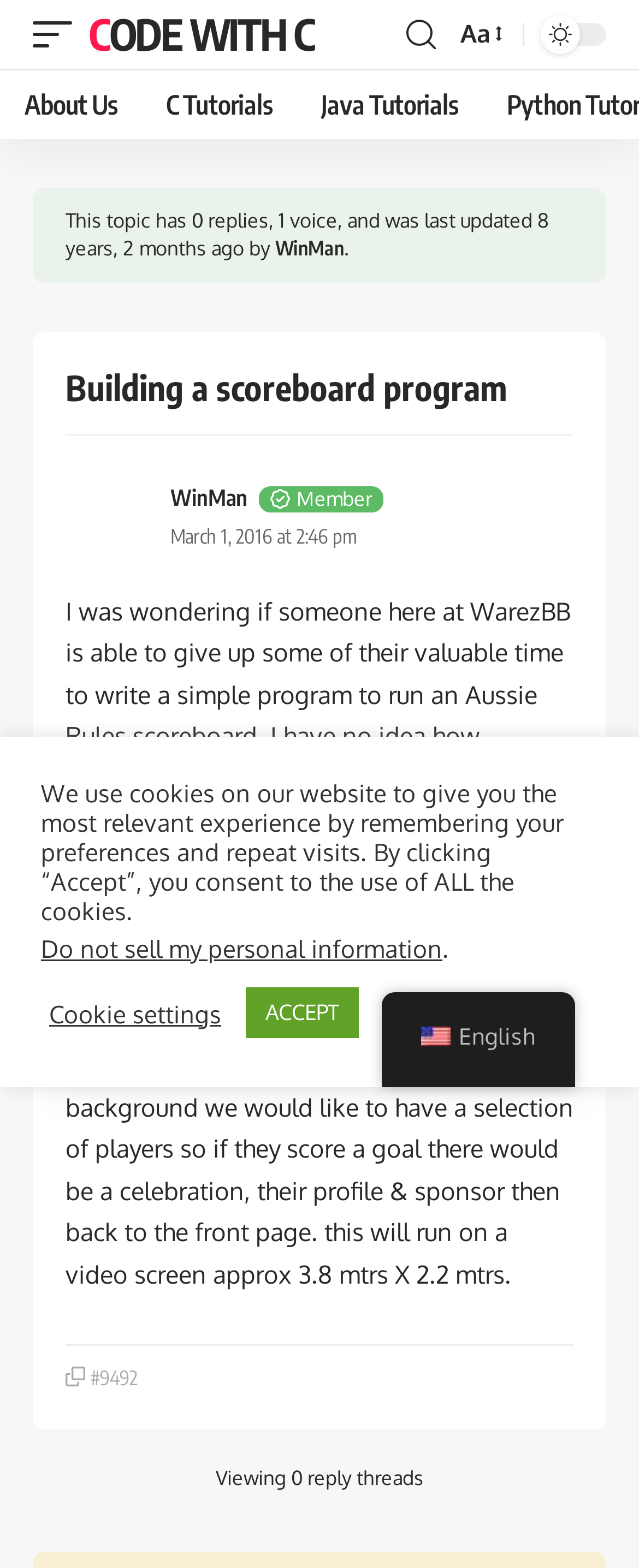Give an extensive and precise description of the webpage.

This webpage appears to be a forum post on a coding-related website. At the top, there is a navigation menu with links to "CODE WITH C", "About Us", "C Tutorials", "Java Tutorials", and a search bar. Below the navigation menu, there is a section with links to "Privacy Policy", "Terms of Use", and an "Accept" button, indicating that the website uses cookies.

The main content of the webpage is a forum post titled "Building a scoreboard program". The post is written by a user named "WinMan" and was last updated 8 years ago. The post contains a request for someone to write a simple program to run an Aussie Rules scoreboard for a local club. The program should have a front page that displays scores, team names, and a countdown clock, as well as a background feature that allows for player profiles and sponsor information to be displayed.

Below the post, there is a link to view the author's profile and a section displaying the author's information, including their membership status and join date. There is also a link to reply to the post, but it appears that there are no replies yet.

At the bottom of the webpage, there is a notification about the use of cookies on the website, with links to "Cookie settings" and "Do not sell my personal information". There is also a button to accept the use of cookies. Additionally, there is a language selection option with a link to "en_US English" and a corresponding flag icon.